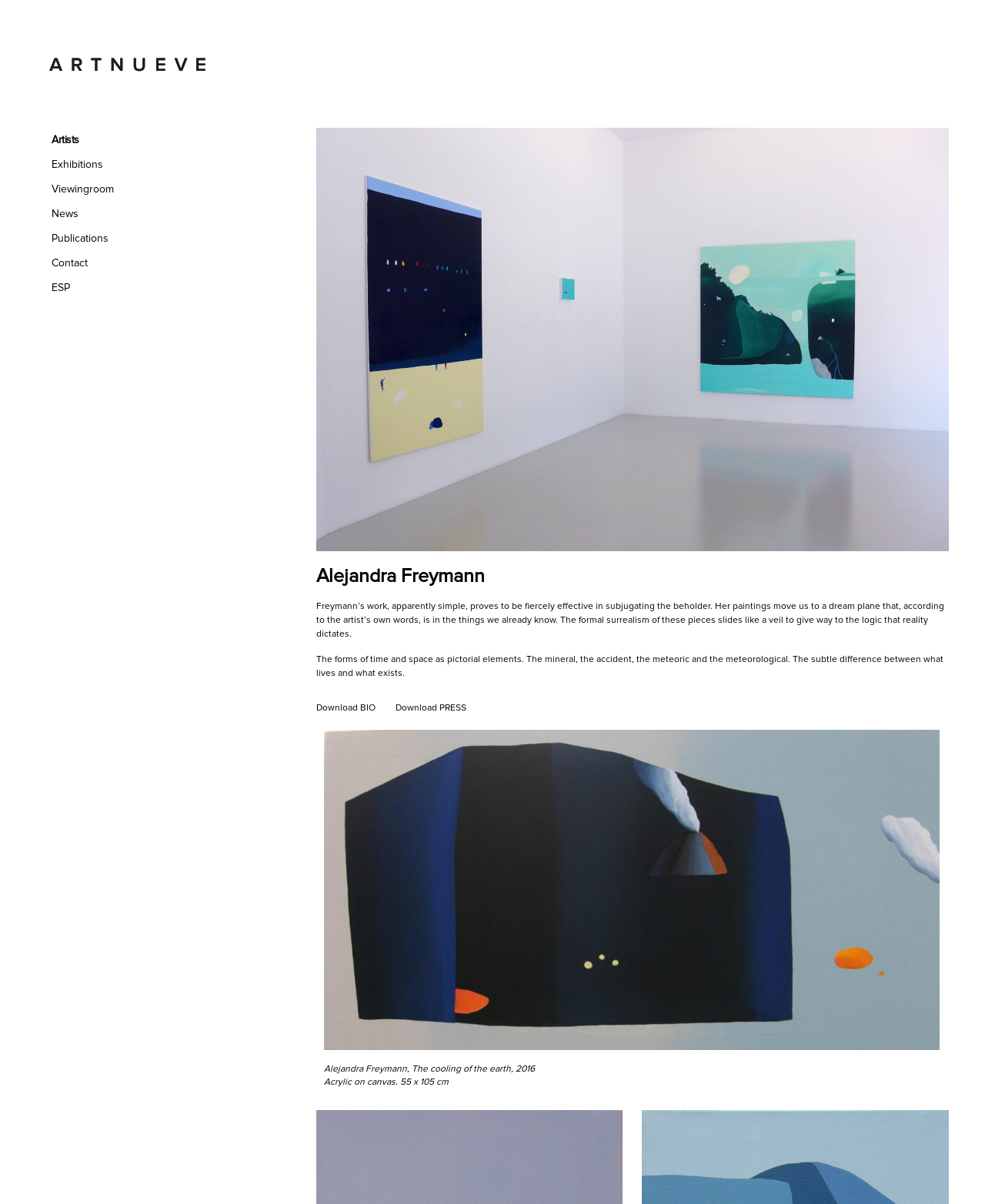Show the bounding box coordinates of the region that should be clicked to follow the instruction: "View Alejandra Freymann's artwork."

[0.321, 0.106, 0.963, 0.458]